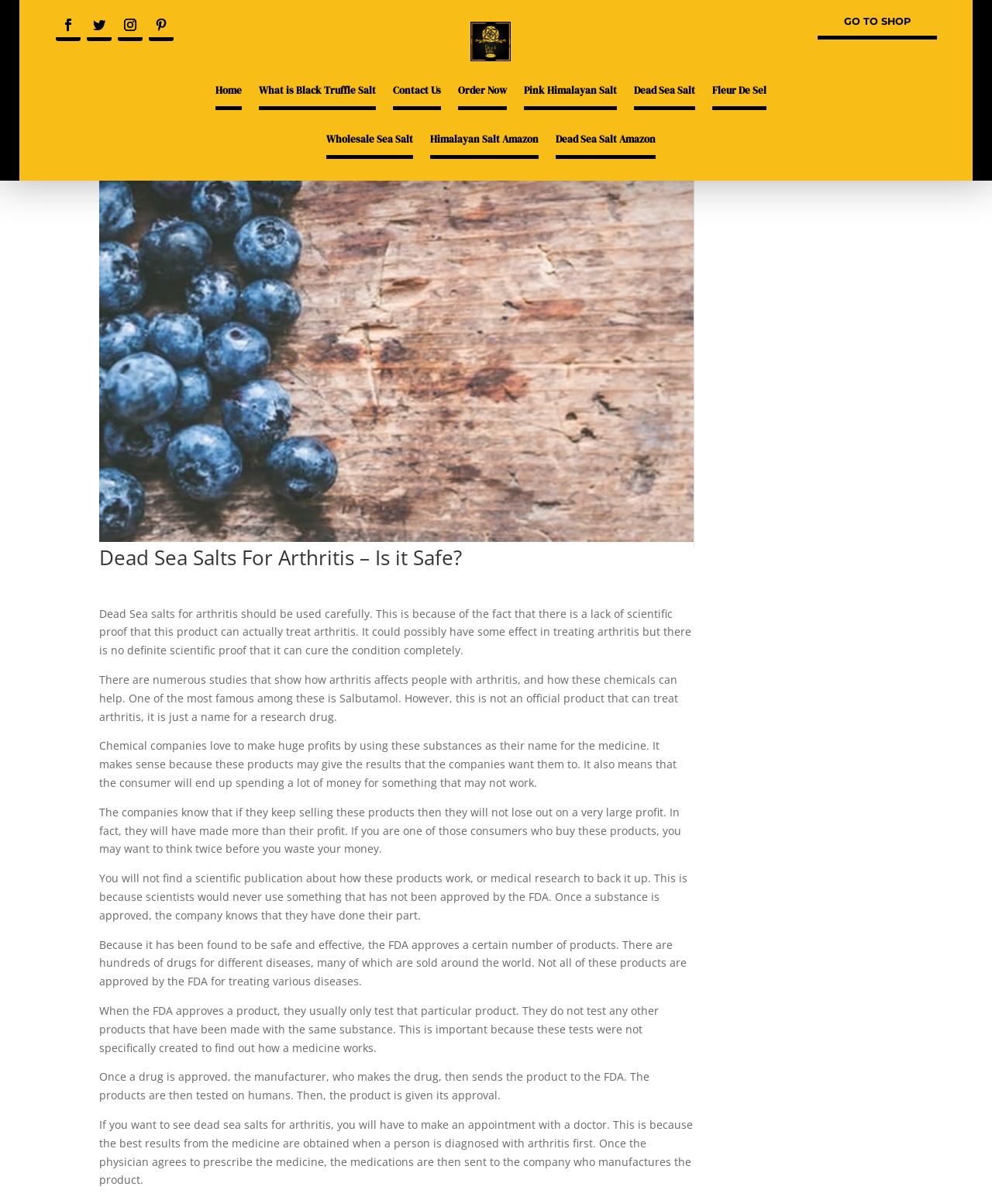Answer the question in one word or a short phrase:
How many links are there in the navigation menu?

9